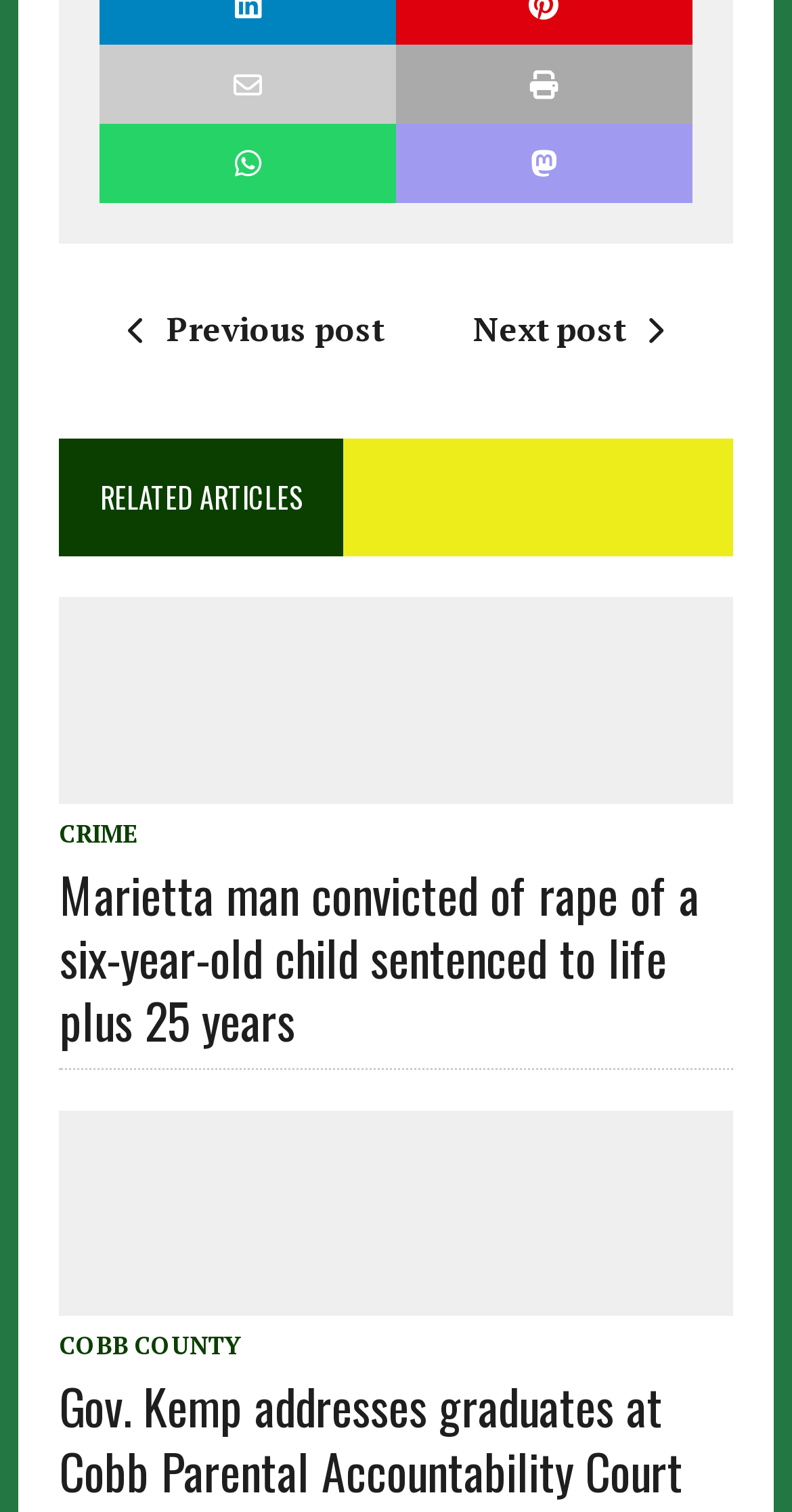Determine the bounding box coordinates of the clickable element to achieve the following action: 'View the next post'. Provide the coordinates as four float values between 0 and 1, formatted as [left, top, right, bottom].

[0.597, 0.203, 0.864, 0.233]